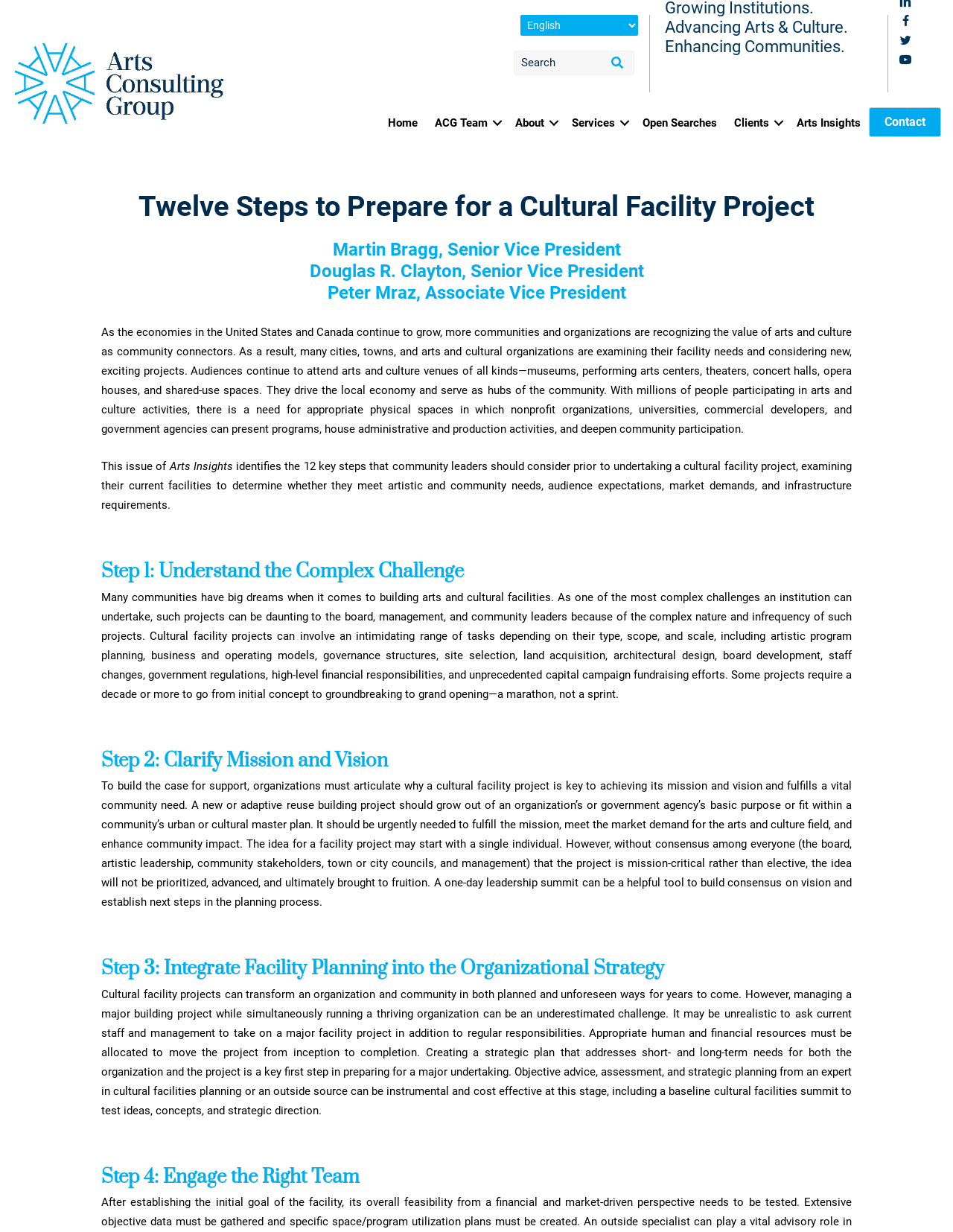What is the first step in preparing for a cultural facility project?
Based on the image, give a one-word or short phrase answer.

Understand the Complex Challenge